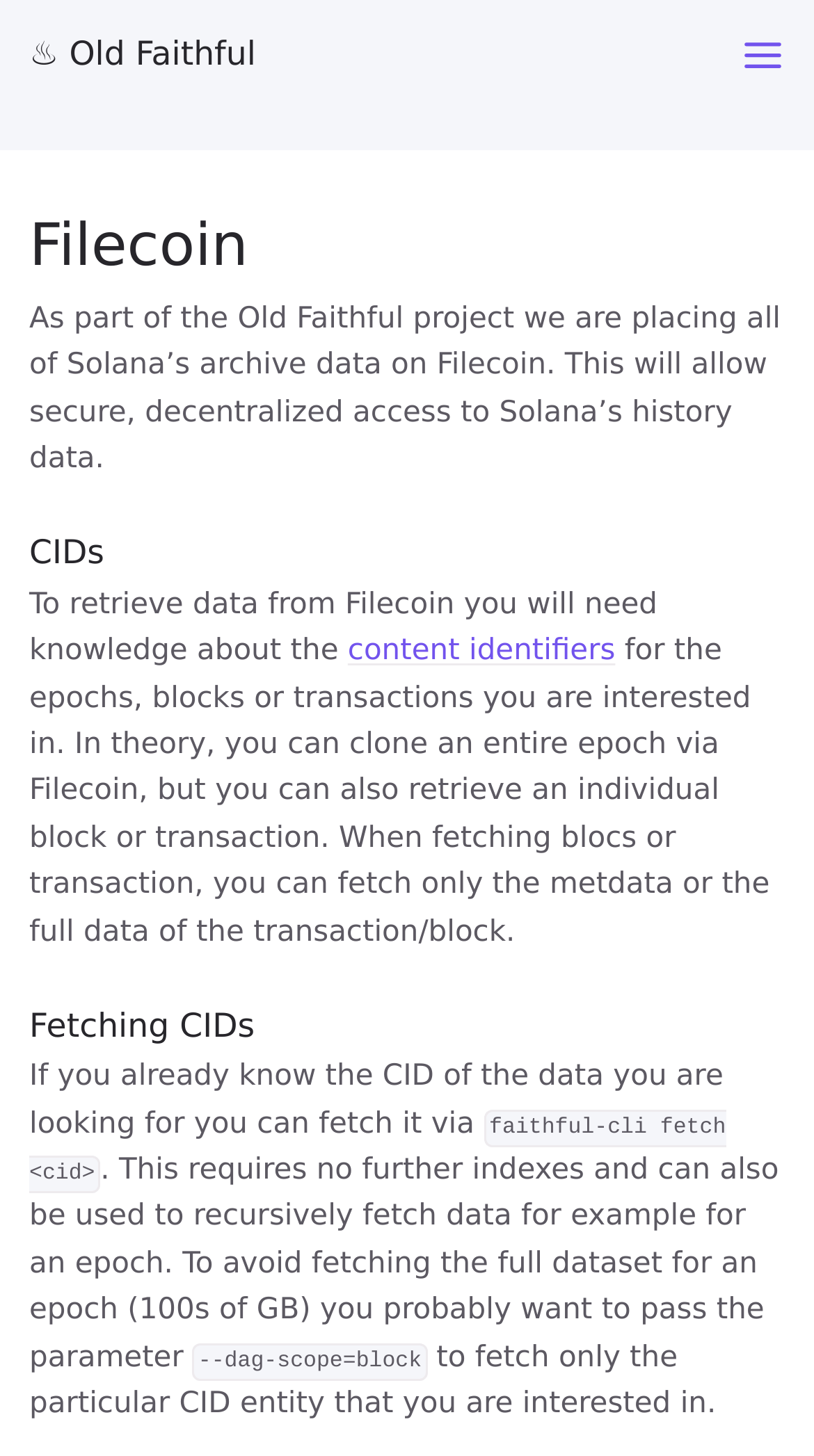Analyze the image and provide a detailed answer to the question: What is the purpose of the Old Faithful project?

The purpose of the Old Faithful project is mentioned in the StaticText 'As part of the Old Faithful project we are placing all of Solana’s archive data on Filecoin. This will allow secure, decentralized access to Solana’s history data.' which is a child element of the heading 'Filecoin Filecoin'.